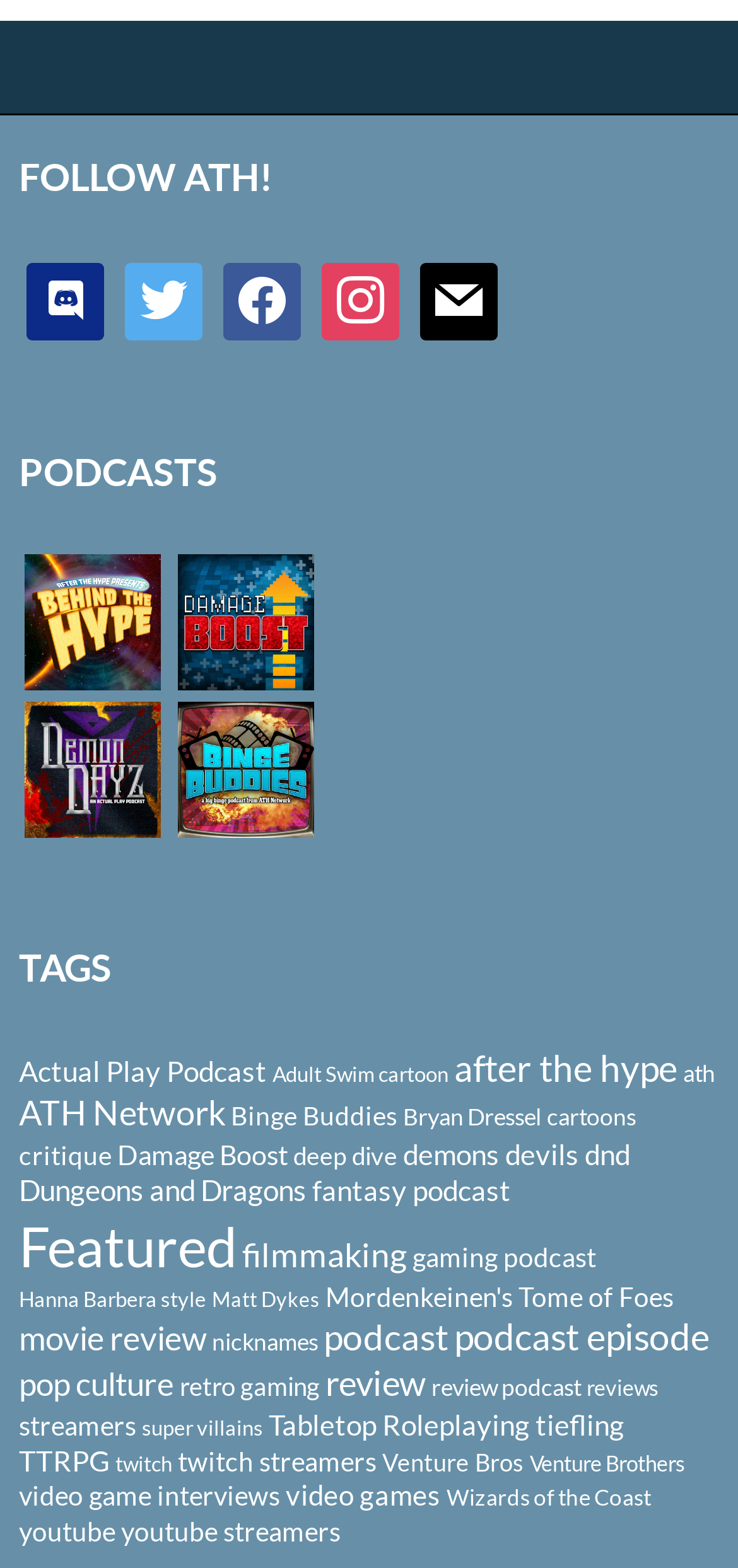Consider the image and give a detailed and elaborate answer to the question: 
What is the text of the last tag?

The last tag is located at the bottom of the webpage, with a bounding box coordinate of [0.164, 0.966, 0.462, 0.987]. The text of this tag is 'youtube streamers'.